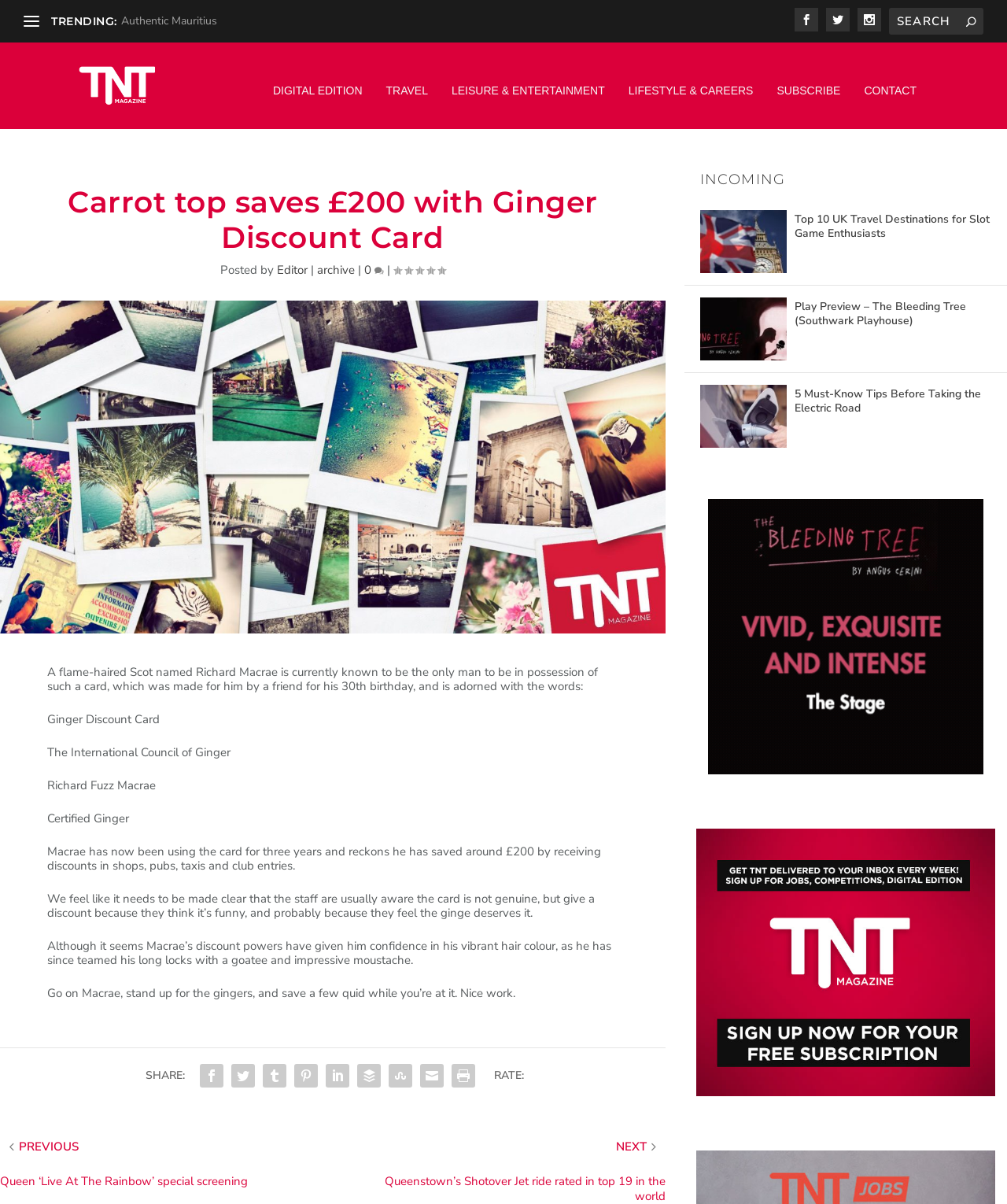Locate the bounding box of the UI element described by: "Home" in the given webpage screenshot.

None